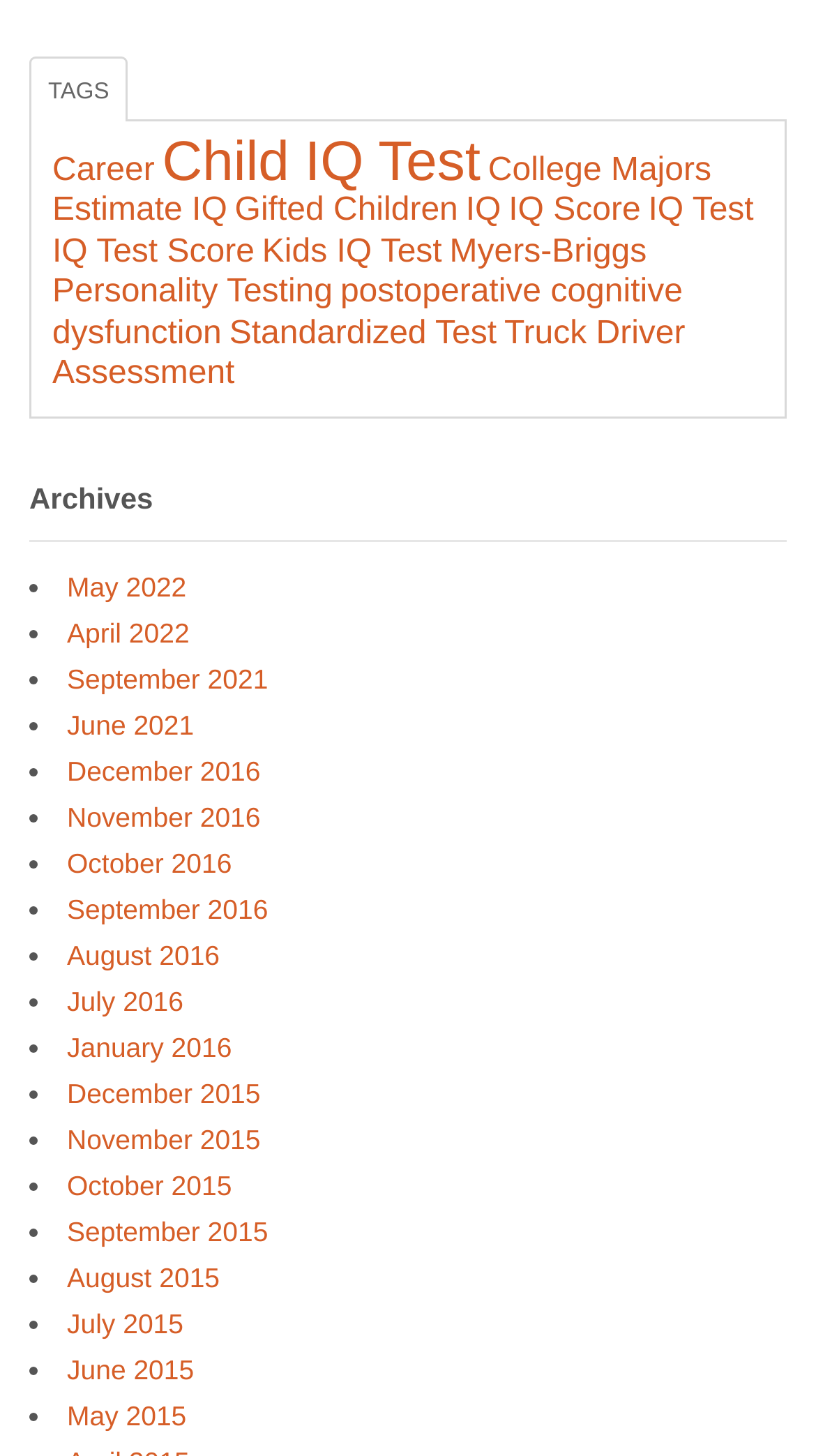What is the earliest month listed in the 'Archives' section?
Kindly offer a detailed explanation using the data available in the image.

By examining the links under the 'Archives' section, it can be seen that the earliest month listed is May 2015.